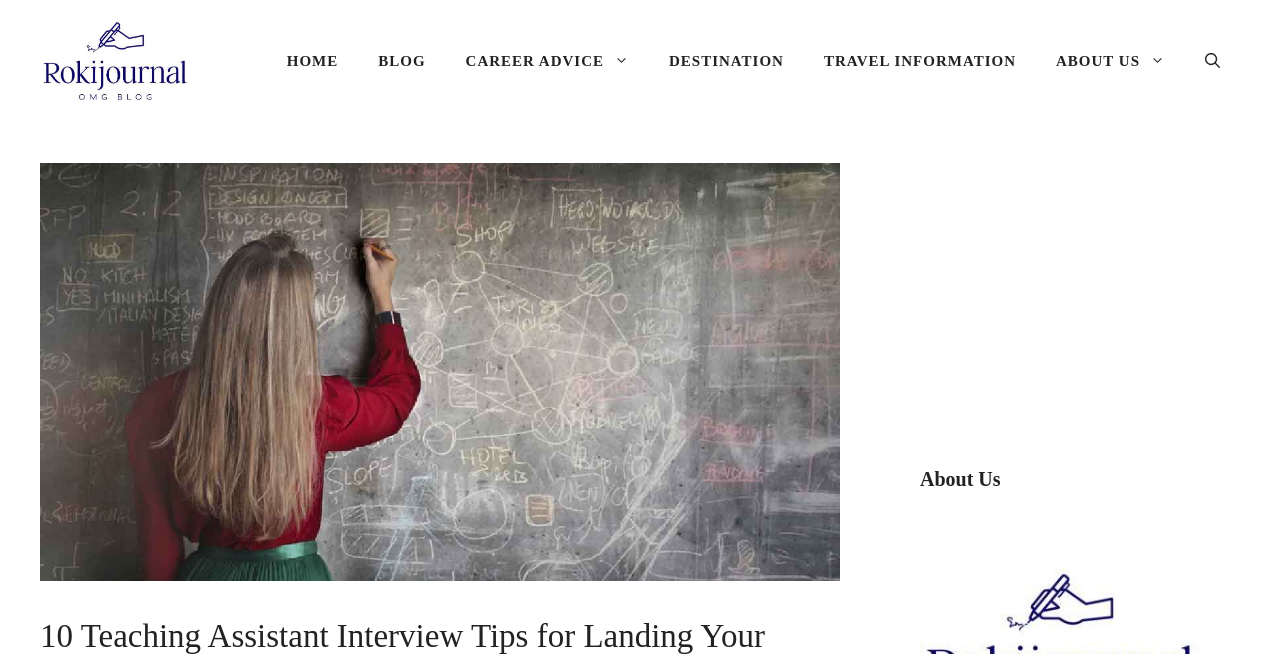Find the bounding box coordinates of the clickable region needed to perform the following instruction: "Go to the CAREER ADVICE page". The coordinates should be provided as four float numbers between 0 and 1, i.e., [left, top, right, bottom].

[0.348, 0.048, 0.507, 0.14]